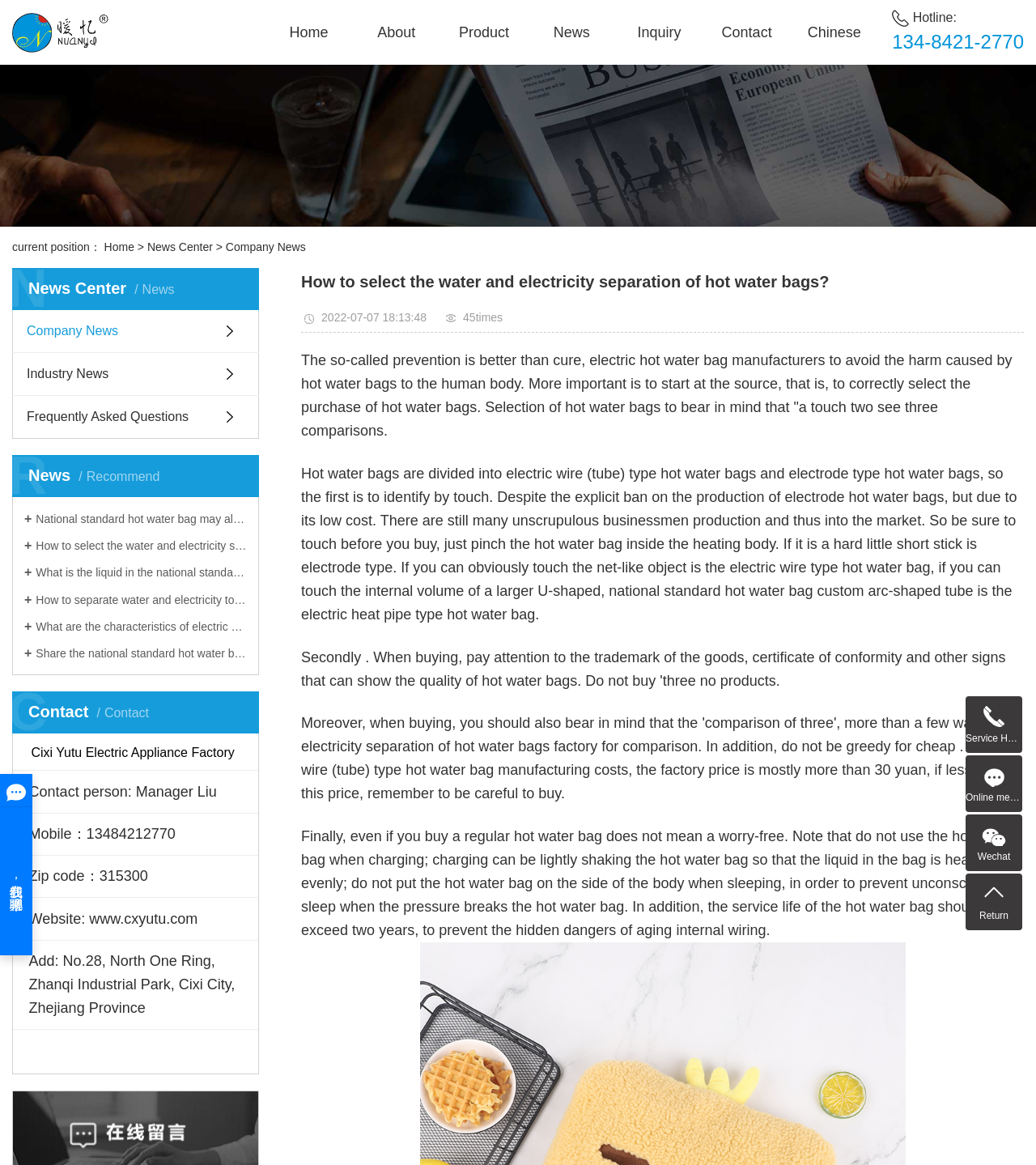Provide the bounding box coordinates of the HTML element described as: "Health & Fitness". The bounding box coordinates should be four float numbers between 0 and 1, i.e., [left, top, right, bottom].

None